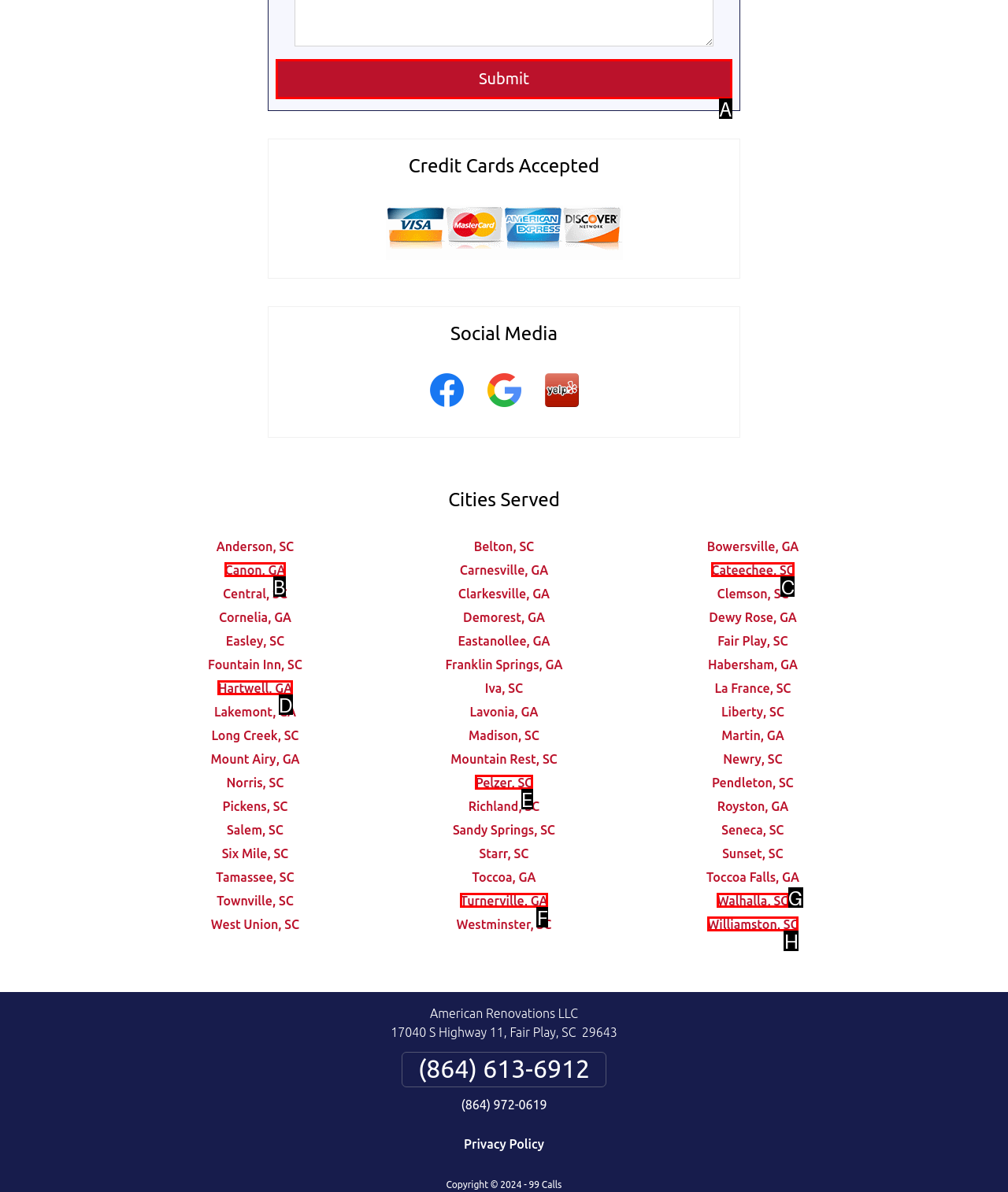Select the letter of the UI element that matches this task: Click the 'Submit' button
Provide the answer as the letter of the correct choice.

A